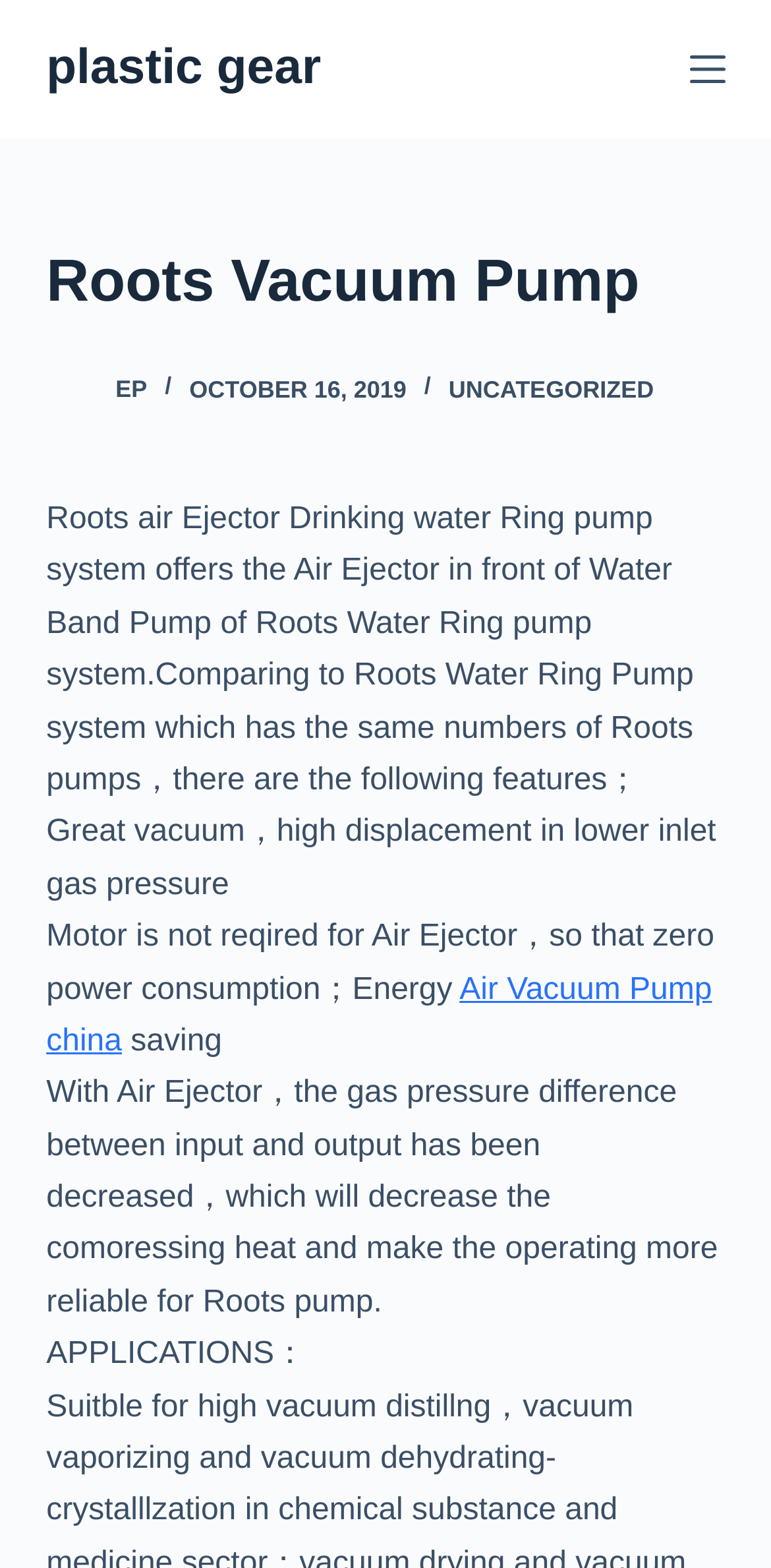Use a single word or phrase to respond to the question:
What is the link related to the pump system?

Air Vacuum Pump china